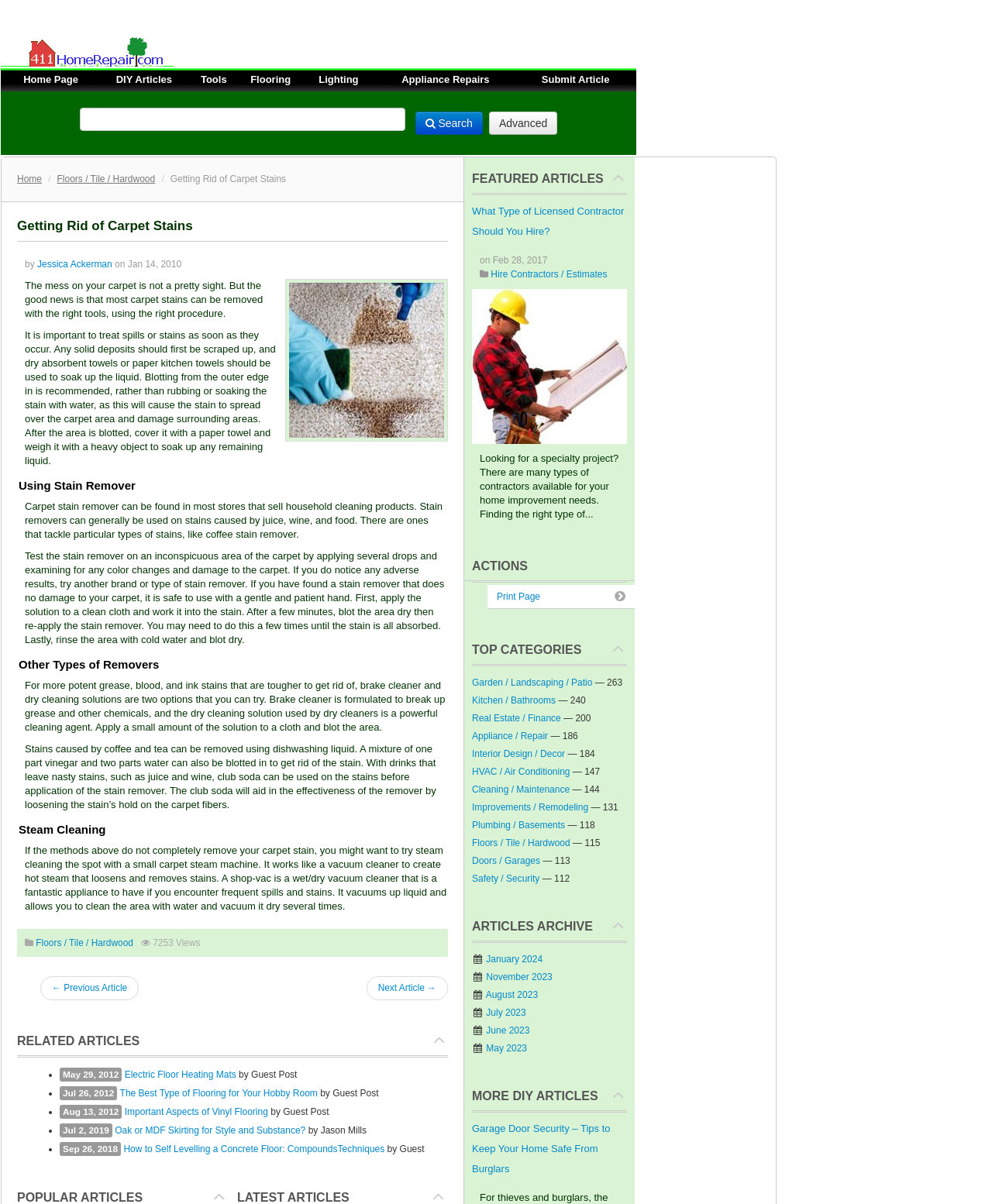Please determine the bounding box coordinates of the section I need to click to accomplish this instruction: "Go to the next article".

[0.369, 0.811, 0.452, 0.831]